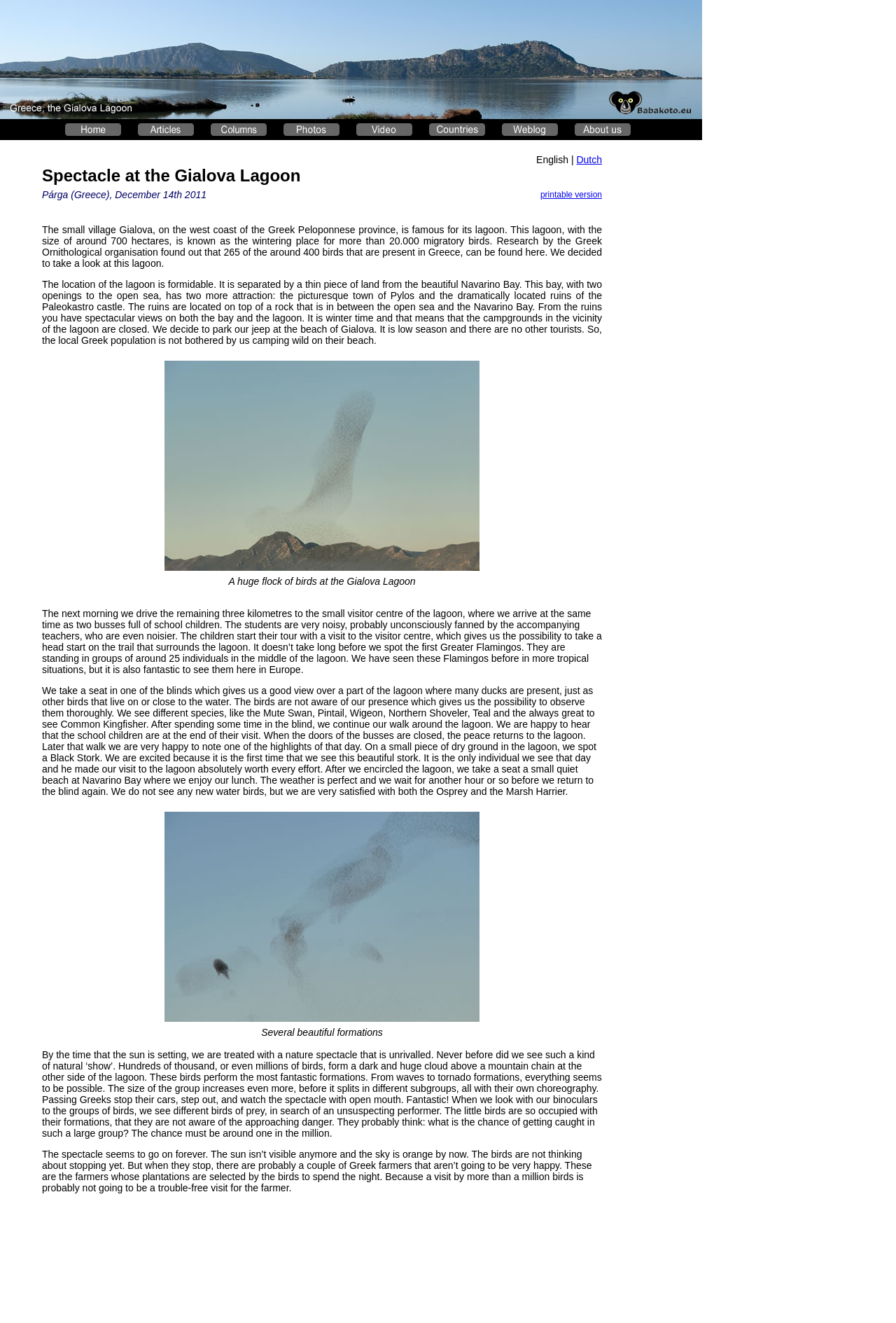Please answer the following question using a single word or phrase: 
What is the size of the lagoon?

around 700 hectares